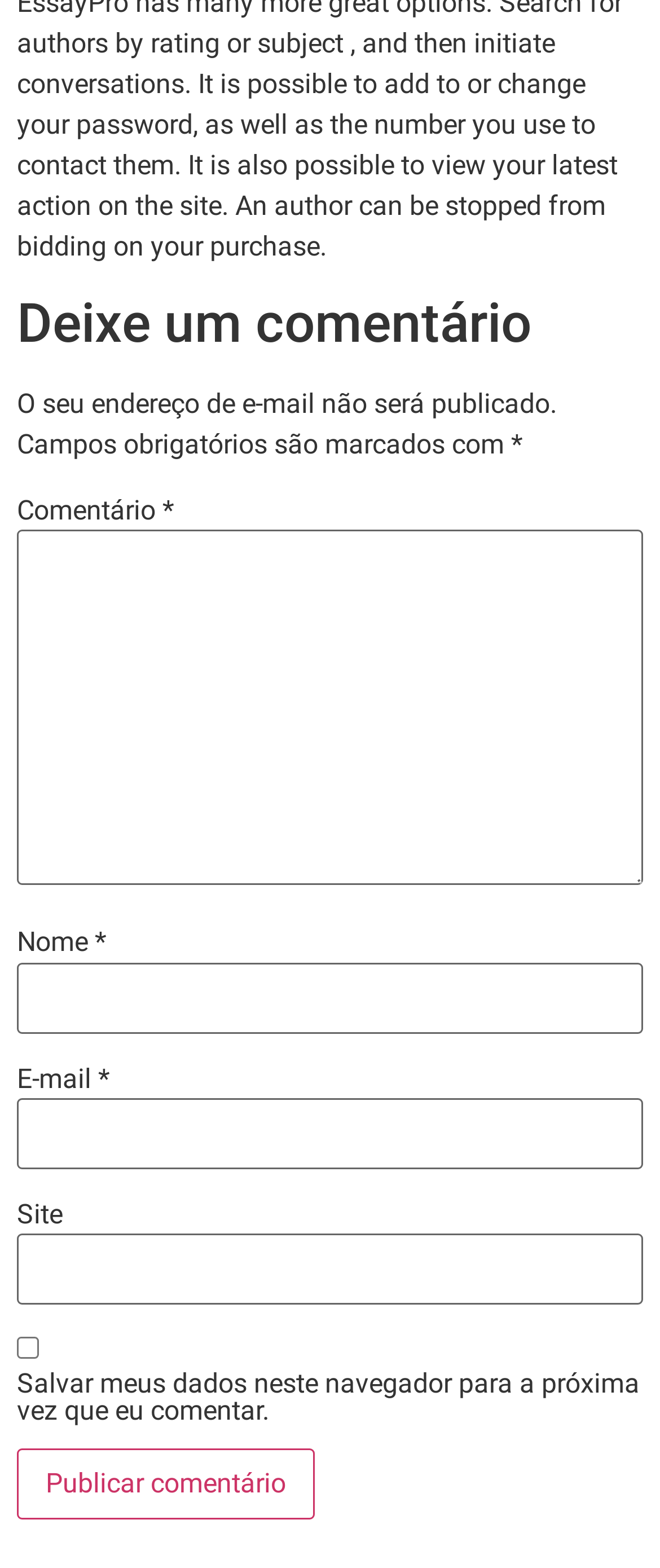Please determine the bounding box coordinates for the UI element described here. Use the format (top-left x, top-left y, bottom-right x, bottom-right y) with values bounded between 0 and 1: parent_node: Site name="url"

[0.026, 0.787, 0.974, 0.832]